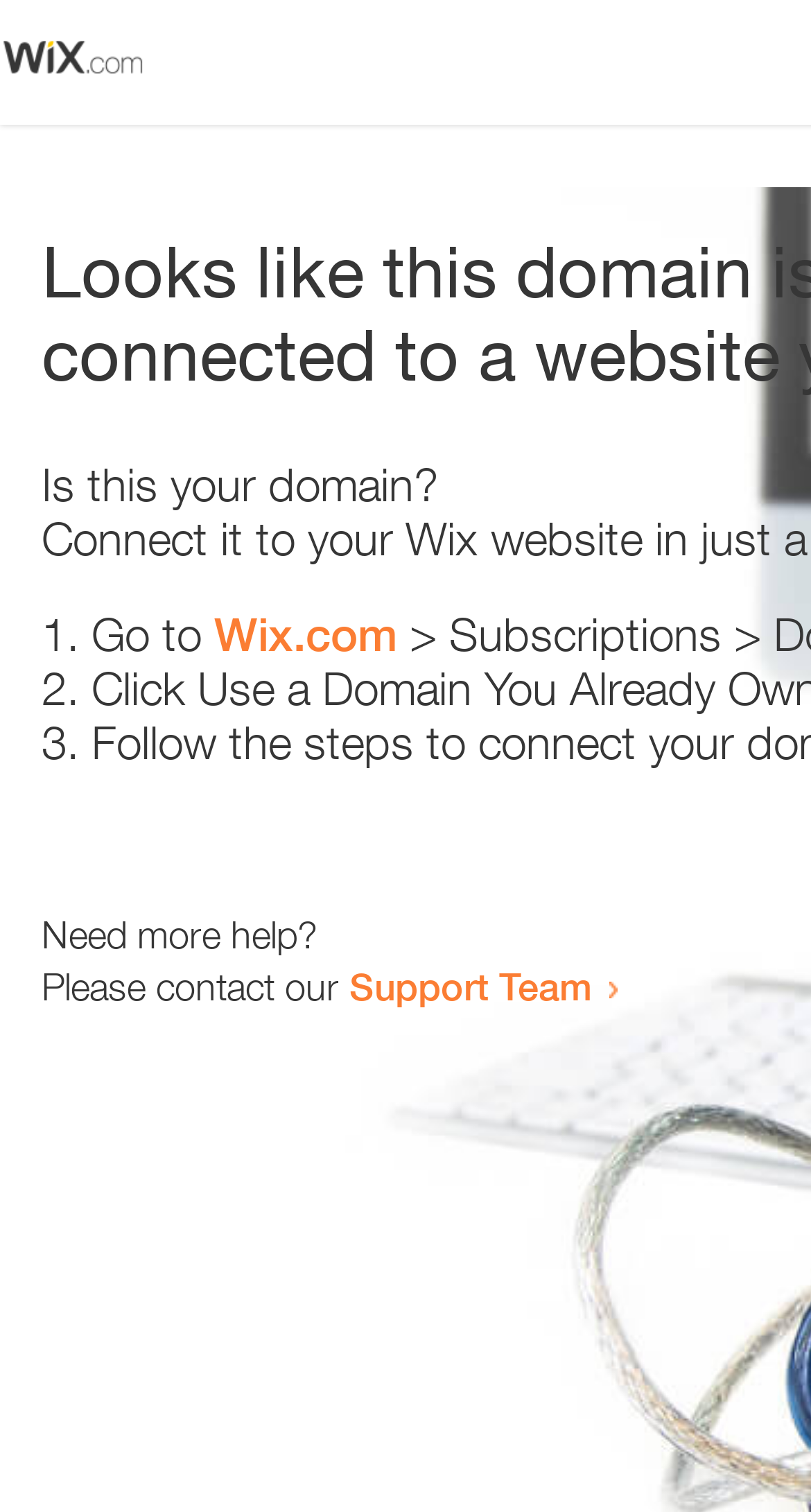What is the domain in question?
Using the image provided, answer with just one word or phrase.

this domain